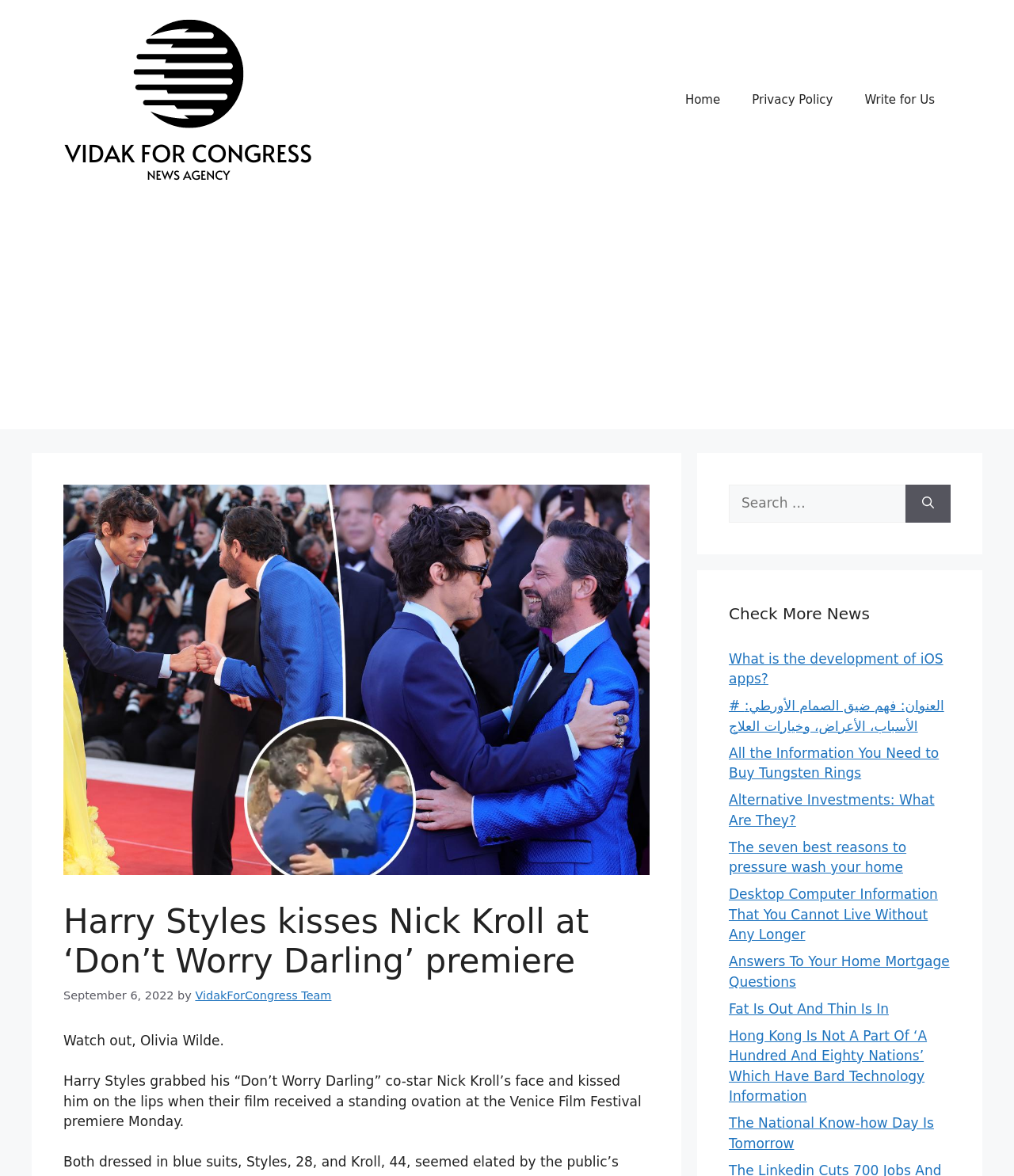Please look at the image and answer the question with a detailed explanation: Is there a banner at the top?

I can see a banner at the top of the webpage with the text 'Site' and an image with the text 'Vidak For Congress'. The bounding box coordinates of the banner are [0.0, 0.0, 1.0, 0.365], which indicates it spans the entire width of the page and is located at the top.